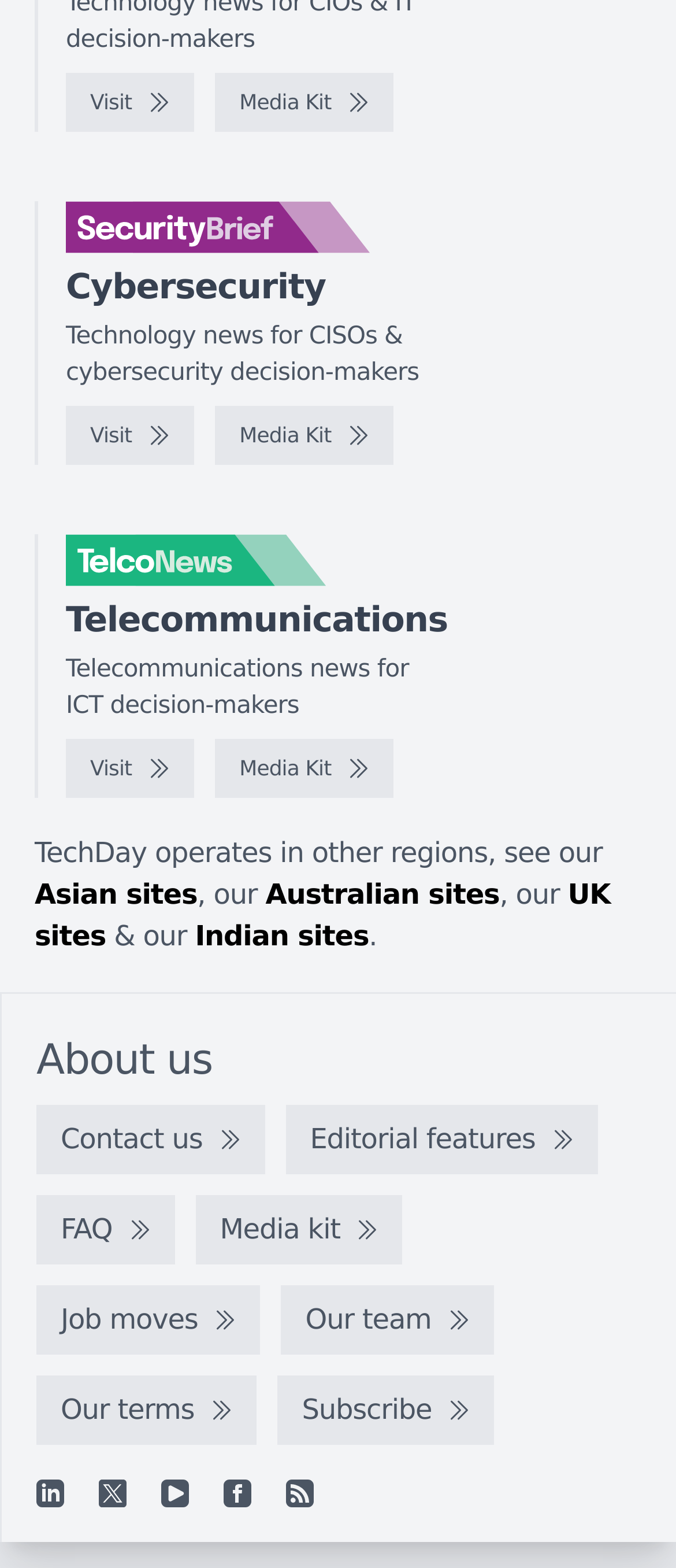Based on the visual content of the image, answer the question thoroughly: How many logos are displayed on the webpage?

I counted the number of logo images on the webpage, which are SecurityBrief logo, TelcoNews logo, and two other logos without text descriptions.